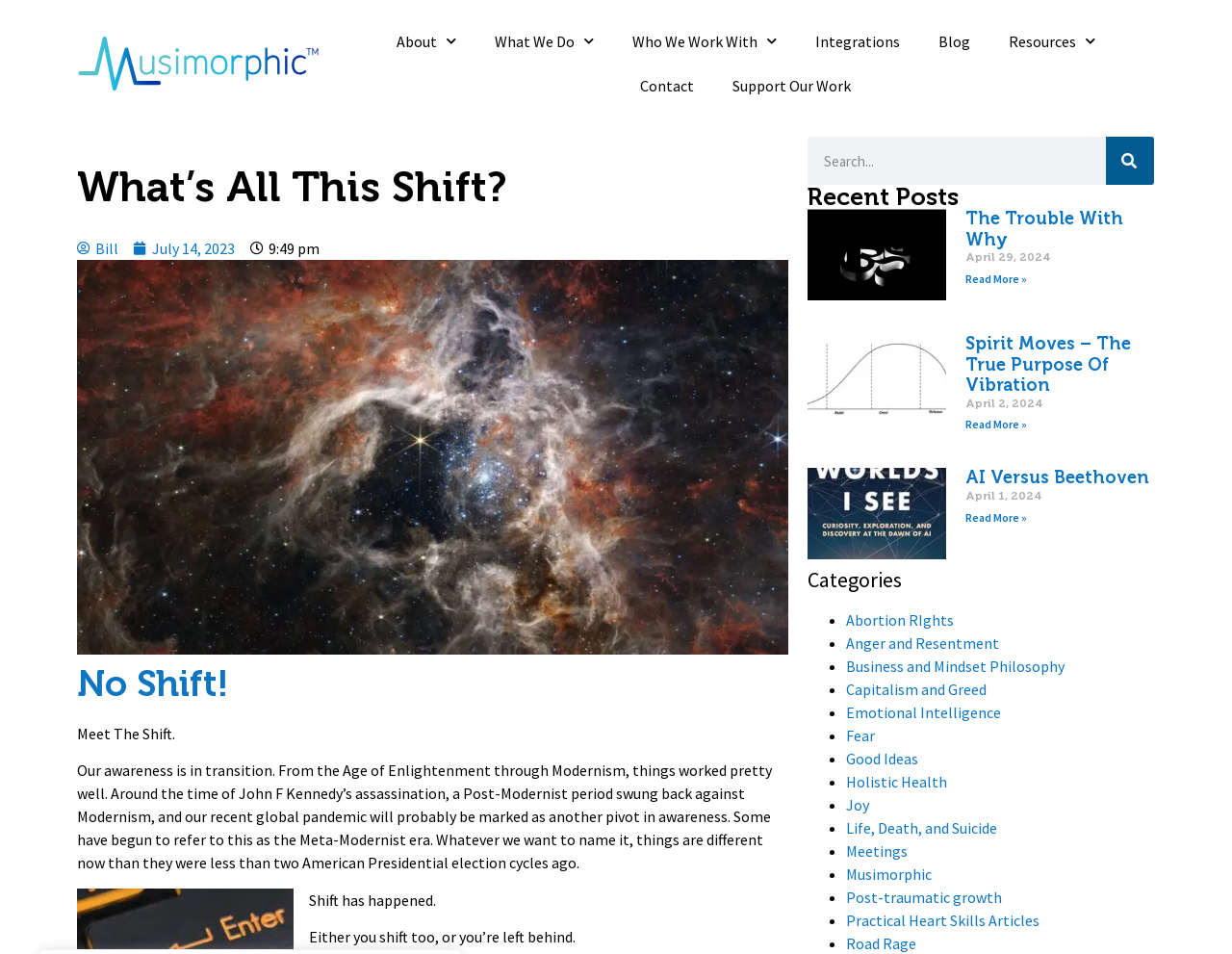What is the name of the website?
Using the information from the image, provide a comprehensive answer to the question.

The name of the website can be found in the top-left corner of the webpage, where the logo 'Musimorphic Logo' is located, and it is also mentioned in the title 'What's All This Shift? - Musimorphic'.